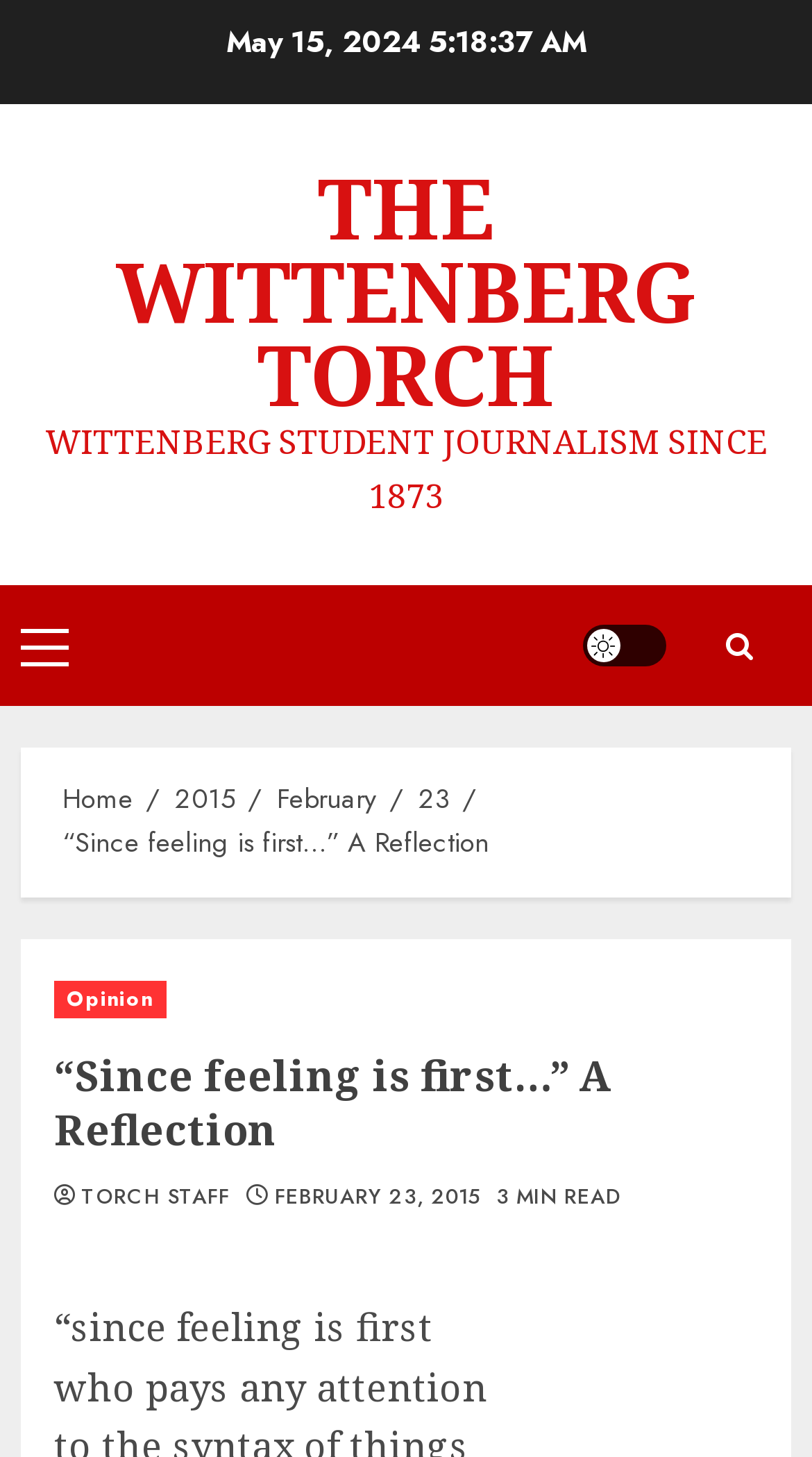What is the category of the article?
Look at the screenshot and respond with one word or a short phrase.

Opinion